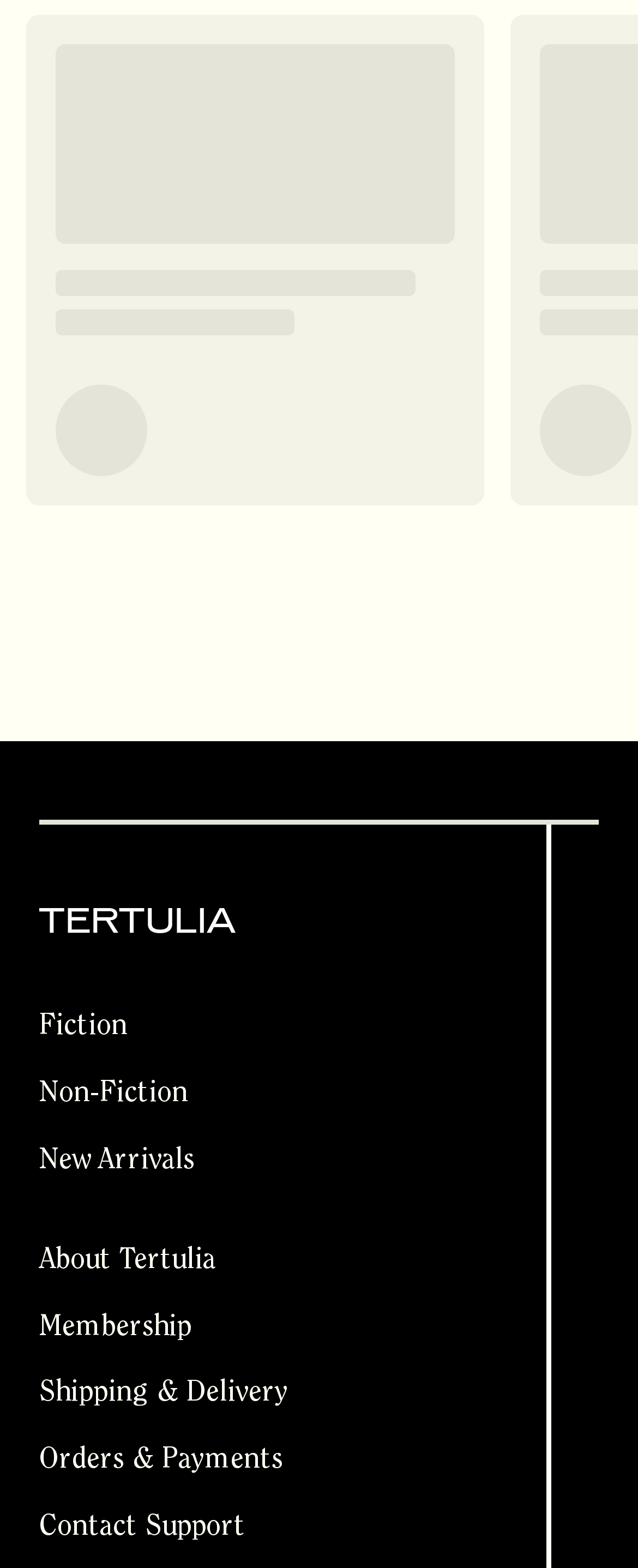Based on the image, give a detailed response to the question: What is the last option in the menu?

By looking at the link elements in the menu, we can see that the last option is 'Contact Support', which is located at the bottom of the menu.